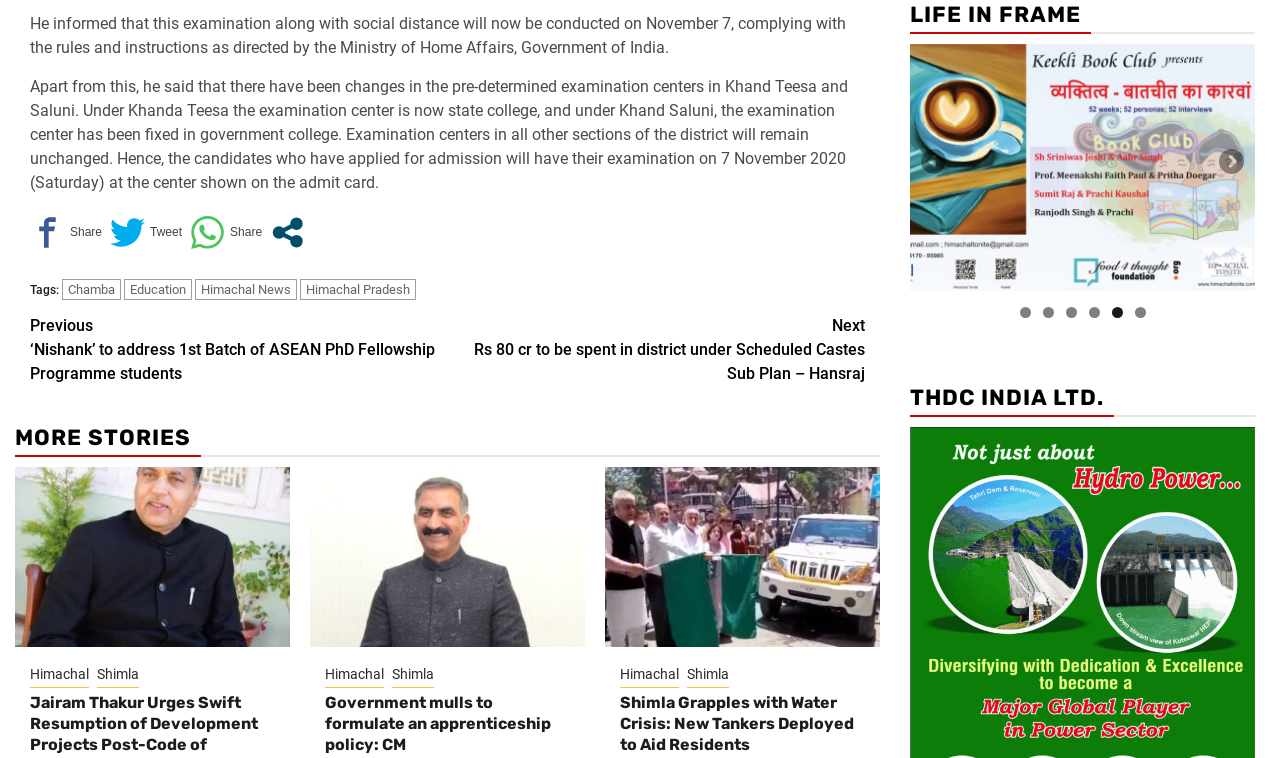Please answer the following question using a single word or phrase: What are the tags associated with the article?

Chamba, Education, Himachal News, Himachal Pradesh